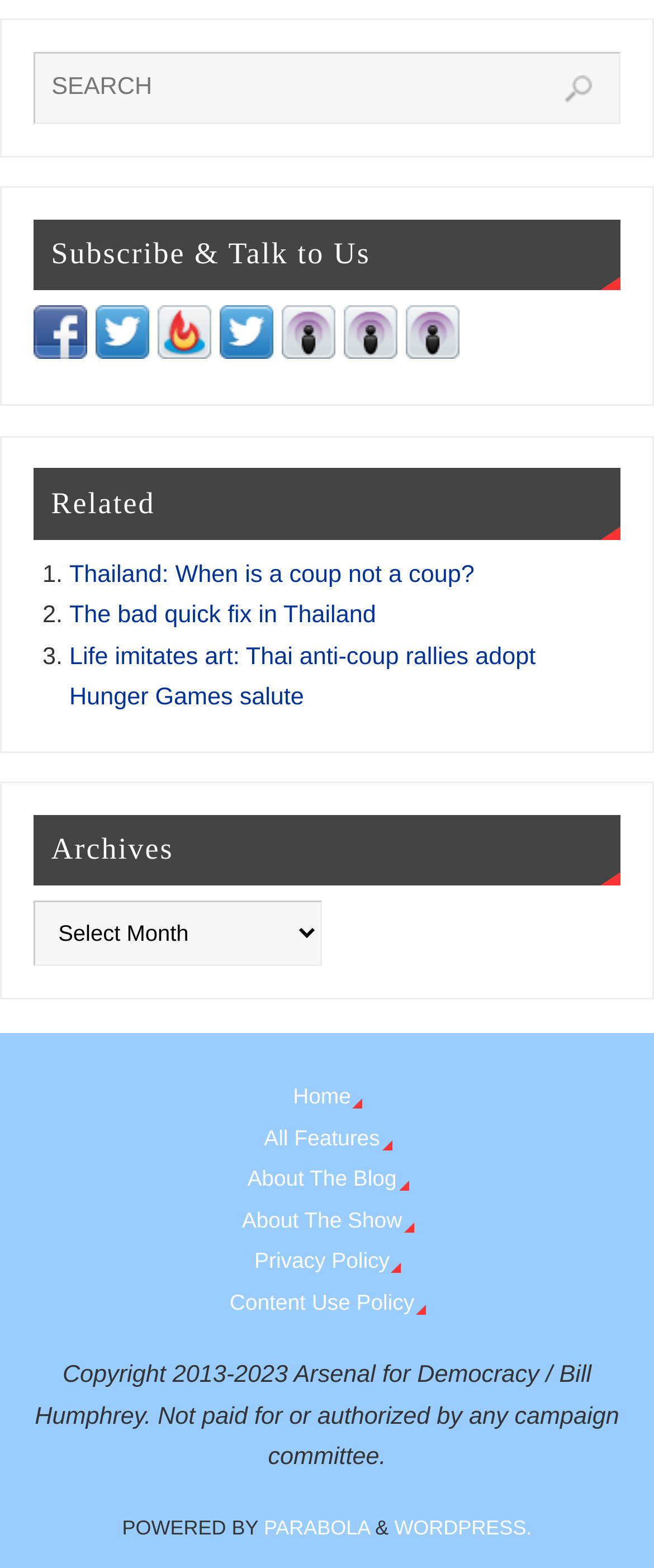Determine the bounding box coordinates of the region that needs to be clicked to achieve the task: "select an archive".

[0.051, 0.574, 0.492, 0.616]